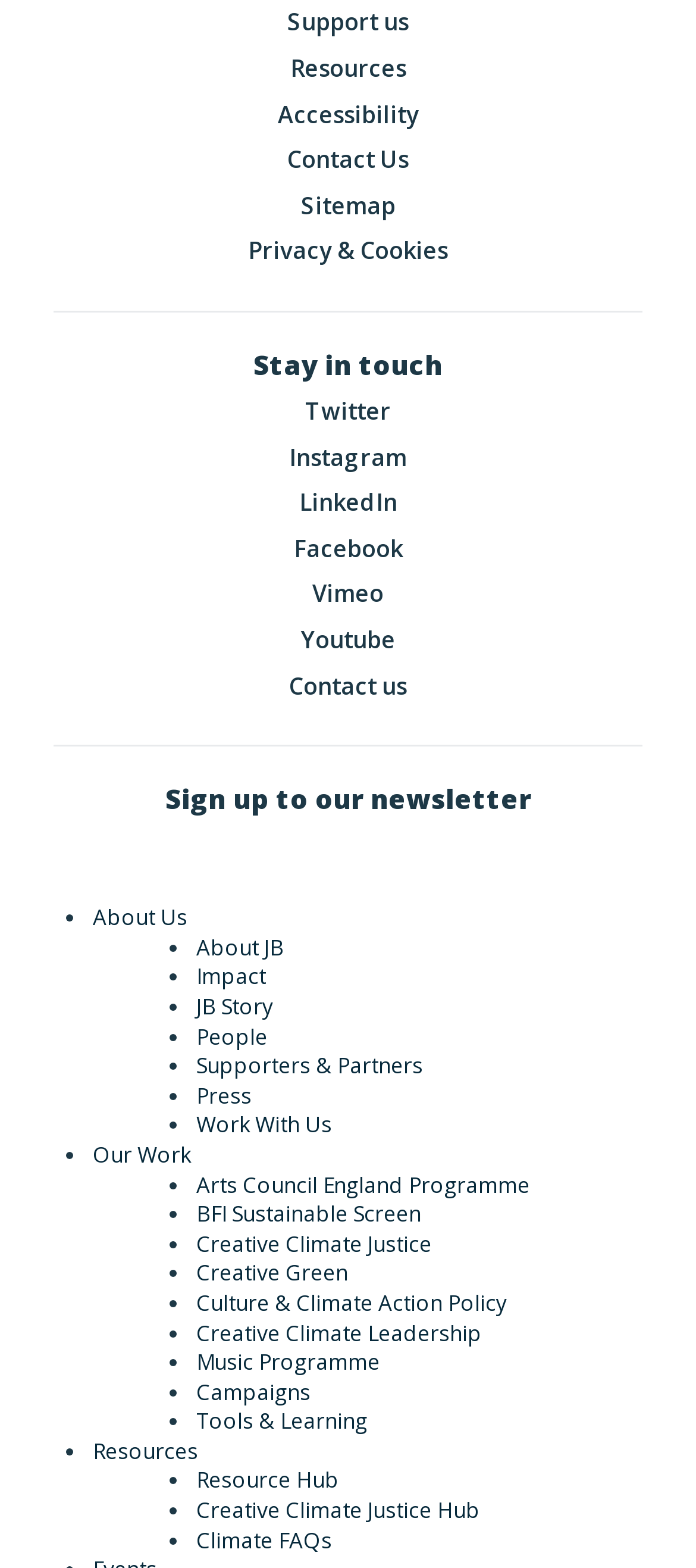What is the text of the first link on the webpage? Based on the screenshot, please respond with a single word or phrase.

Support us